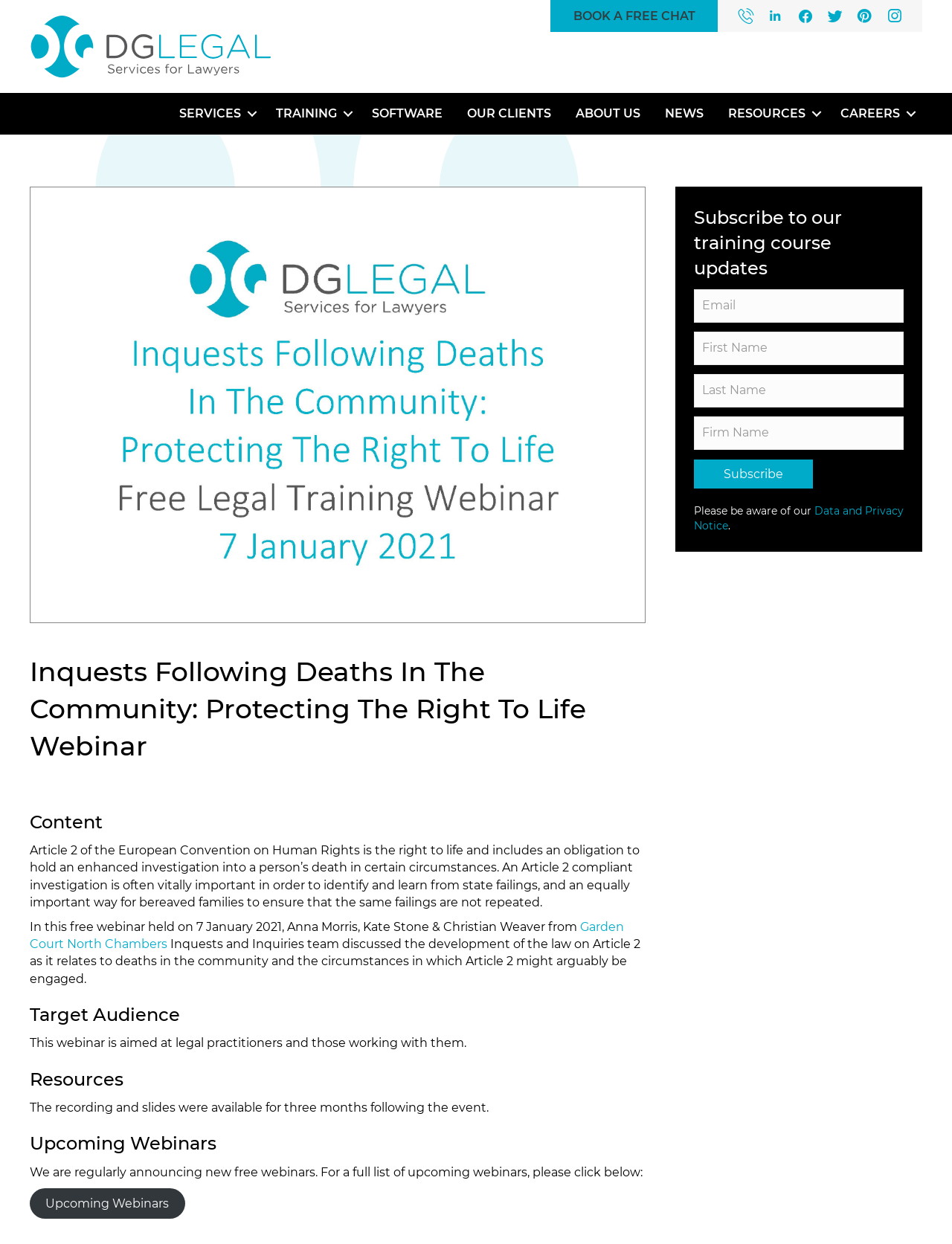Please identify the webpage's heading and generate its text content.

Inquests Following Deaths In The Community: Protecting The Right To Life Webinar